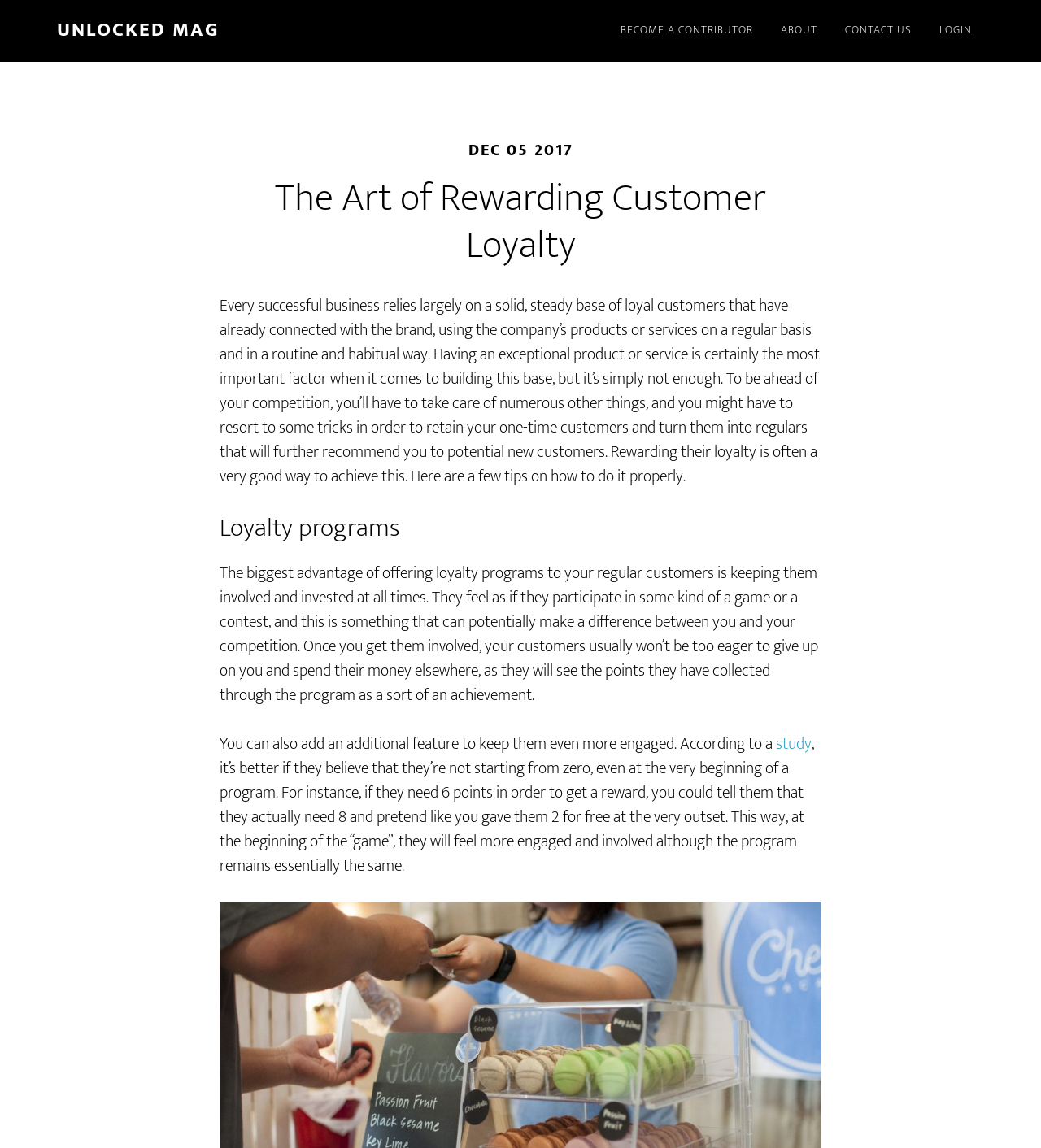Can you find and provide the title of the webpage?

The Art of Rewarding Customer Loyalty